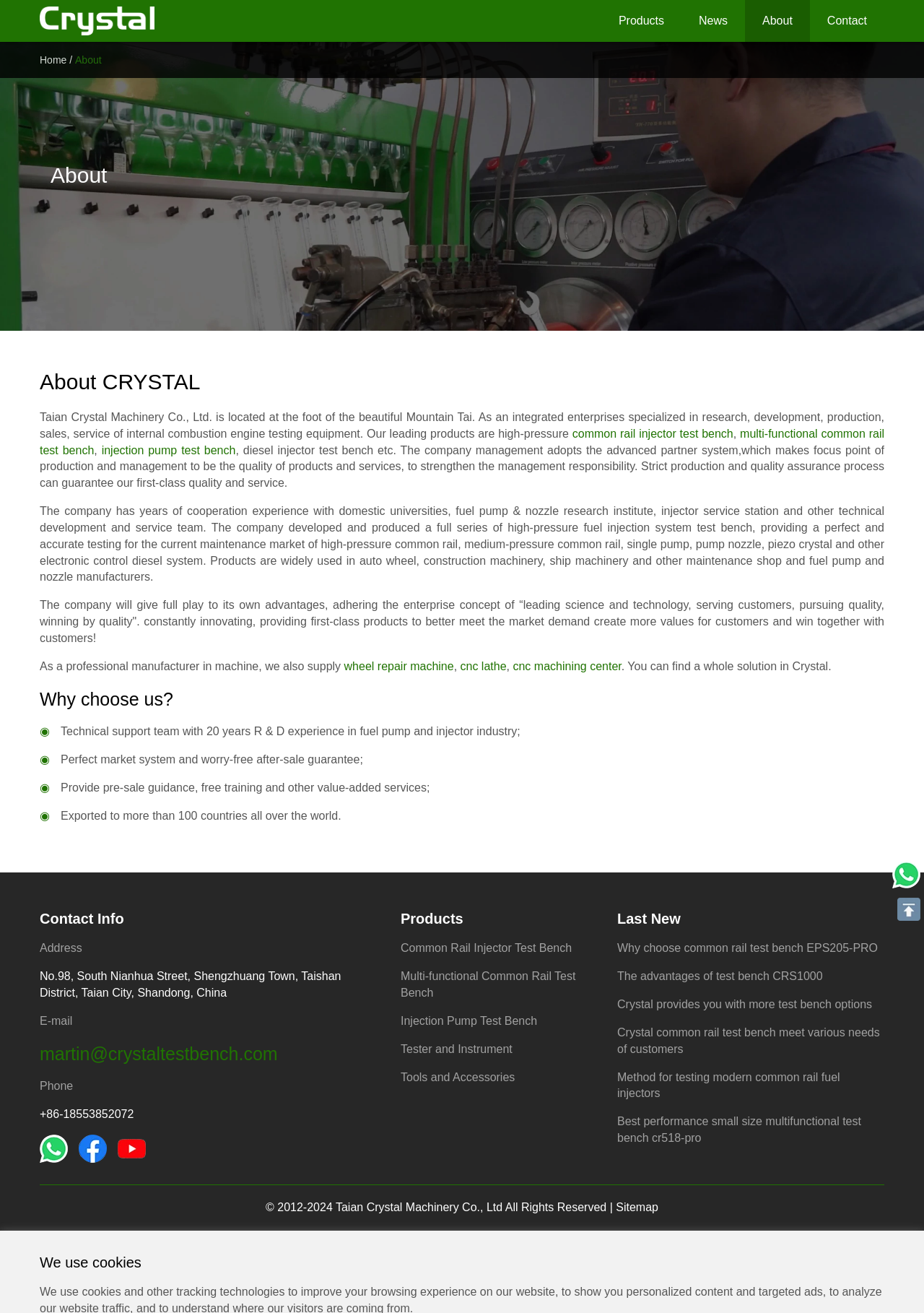Describe the entire webpage, focusing on both content and design.

This webpage is about Taian Crystal Machinery Co., Ltd, a company that specializes in research, development, production, sales, and service of internal combustion engine testing equipment. 

At the top of the page, there is a logo of CRYSTAL, followed by a navigation menu with links to "News", "About", "Contact", and "Home". Below the navigation menu, there is a large image that spans the entire width of the page, with a heading "About" on top of it.

The main content of the page is divided into several sections. The first section introduces the company, stating that it is an integrated enterprise that produces high-pressure fuel injection system test benches. There are several links to specific products, including common rail injector test bench, multi-functional common rail test bench, and injection pump test bench.

The next section describes the company's management philosophy, which focuses on quality and service. It also mentions the company's cooperation with domestic universities and research institutes.

The following section highlights the company's products, which are widely used in auto wheel, construction machinery, ship machinery, and other maintenance shops. There are links to other products, including wheel repair machine, cnc lathe, and cnc machining center.

The "Why choose us?" section lists several advantages of the company, including technical support, perfect market system, and pre-sale guidance. There is also a section that displays the company's contact information, including address, email, phone number, and social media links.

On the right side of the page, there are two columns of links. The top column has links to various products, including common rail injector test bench, multi-functional common rail test bench, and injection pump test bench. The bottom column has links to news articles, including "Why choose common rail test bench EPS205-PRO" and "Method for testing modern common rail fuel injectors".

At the bottom of the page, there is a copyright notice and a link to the sitemap. There are also two icons on the bottom right corner, one for Whatsapp and one for scrolling back to the top of the page. Finally, there is a notice that the website uses cookies.